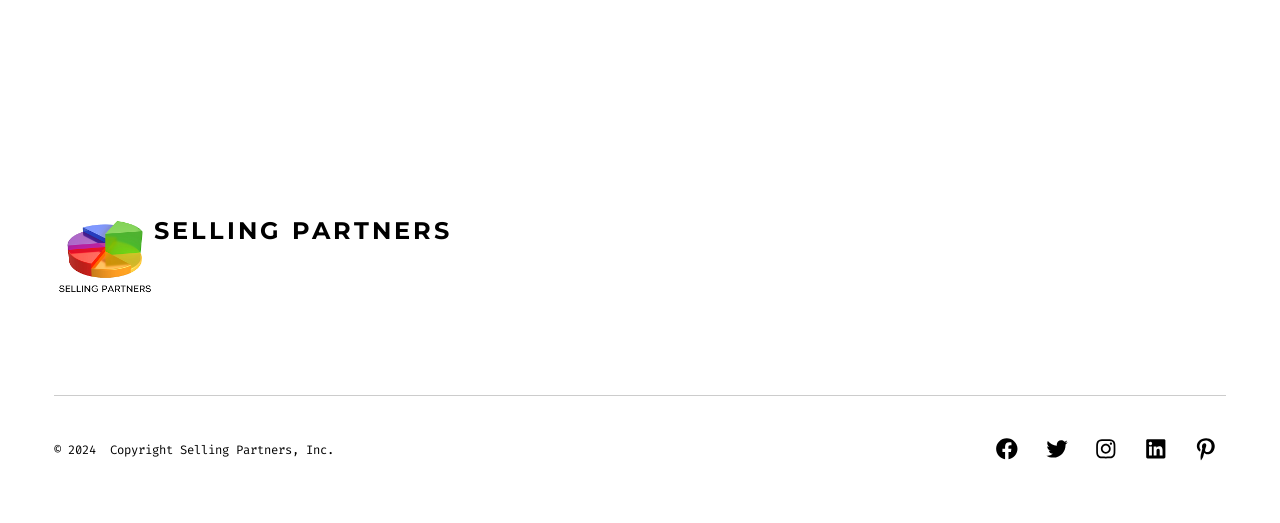Determine the bounding box coordinates (top-left x, top-left y, bottom-right x, bottom-right y) of the UI element described in the following text: parent_node: SELLING PARTNERS

[0.042, 0.418, 0.12, 0.562]